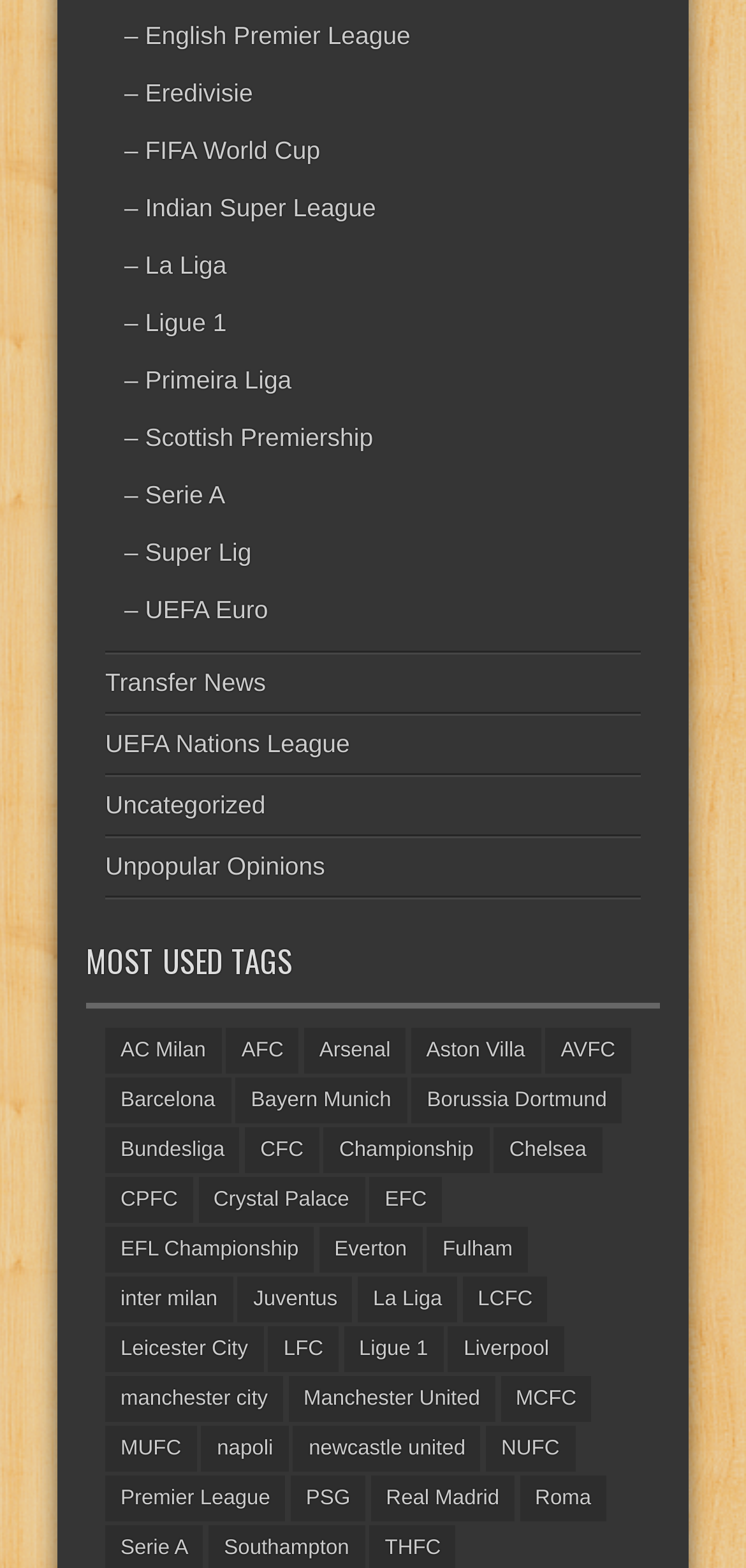Identify the bounding box coordinates of the clickable region necessary to fulfill the following instruction: "Browse Premier League". The bounding box coordinates should be four float numbers between 0 and 1, i.e., [left, top, right, bottom].

[0.141, 0.941, 0.383, 0.97]